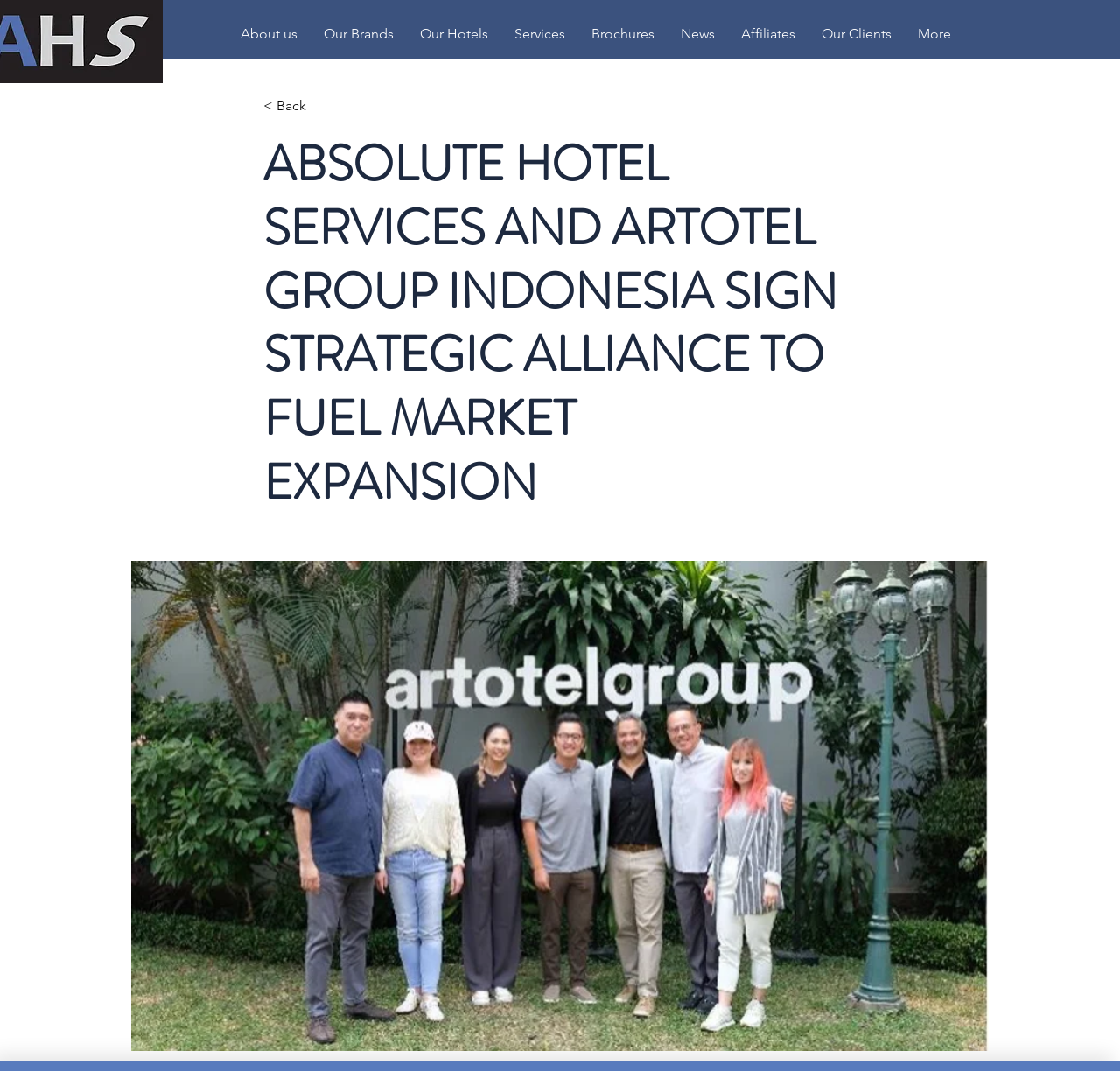Provide a brief response using a word or short phrase to this question:
What type of content is presented on this webpage?

News article